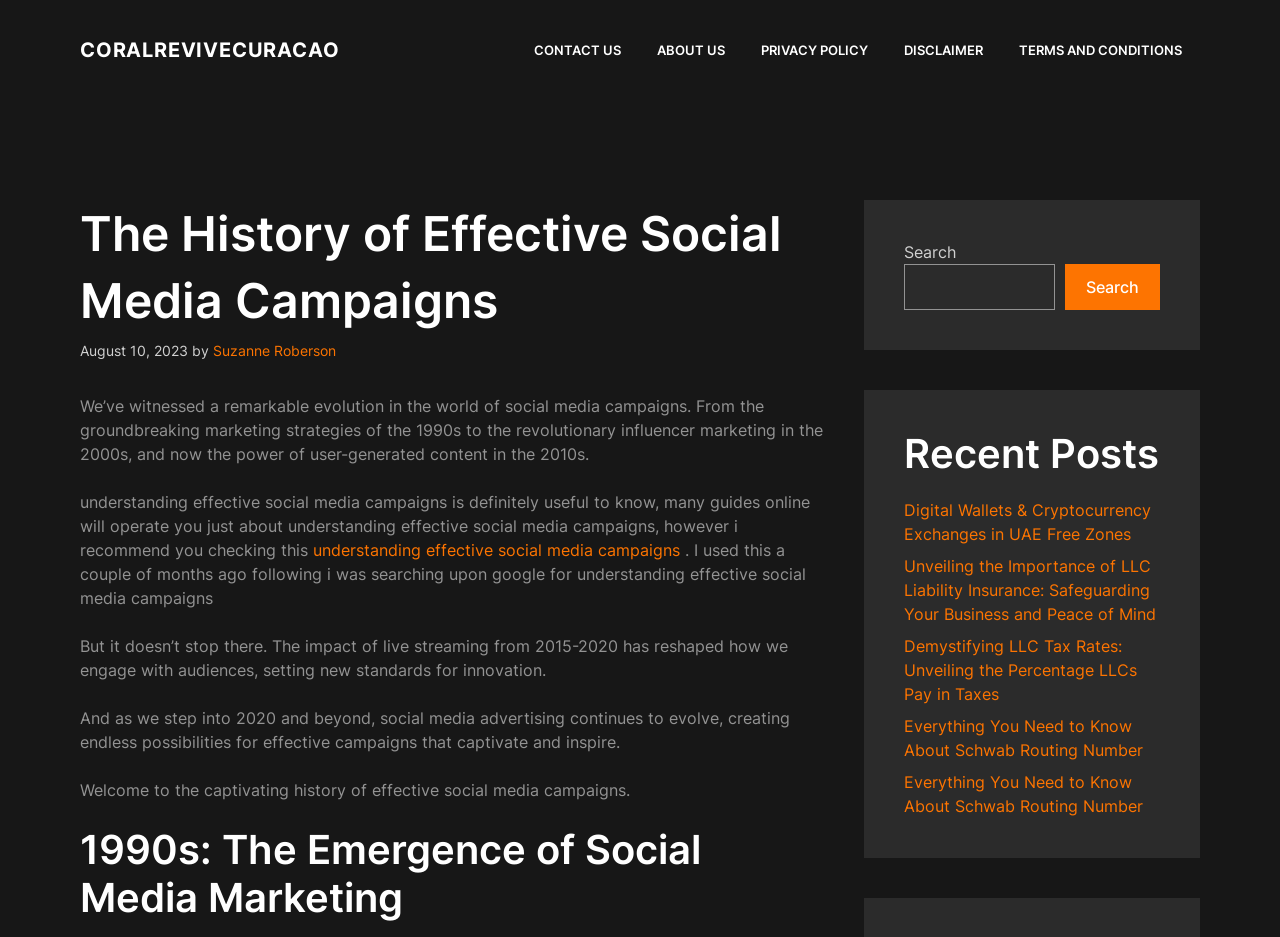What is the topic of the article?
Your answer should be a single word or phrase derived from the screenshot.

Social media campaigns